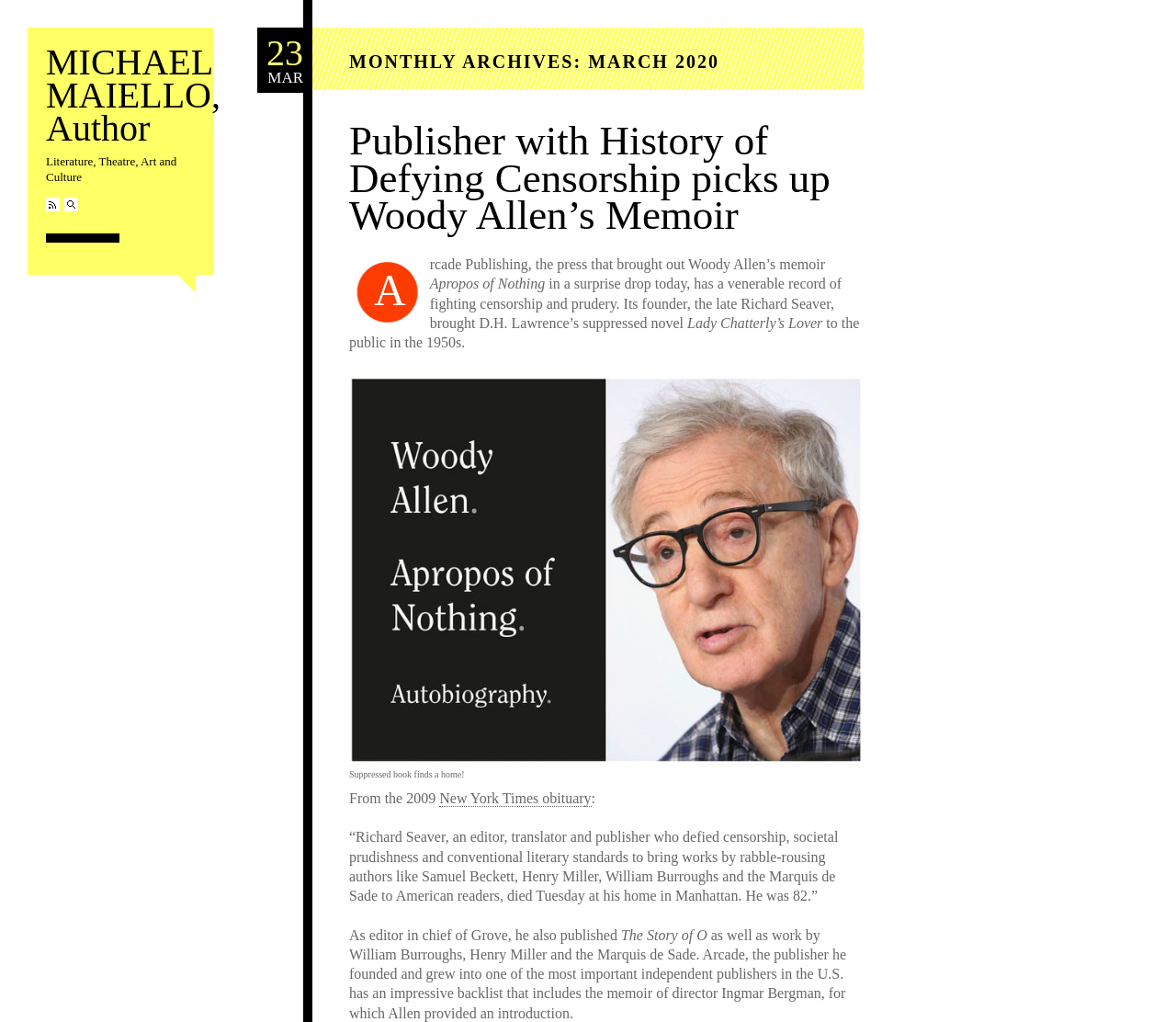What is the title of the latest article?
Please provide a single word or phrase in response based on the screenshot.

Publisher with History of Defying Censorship picks up Woody Allen’s Memoir